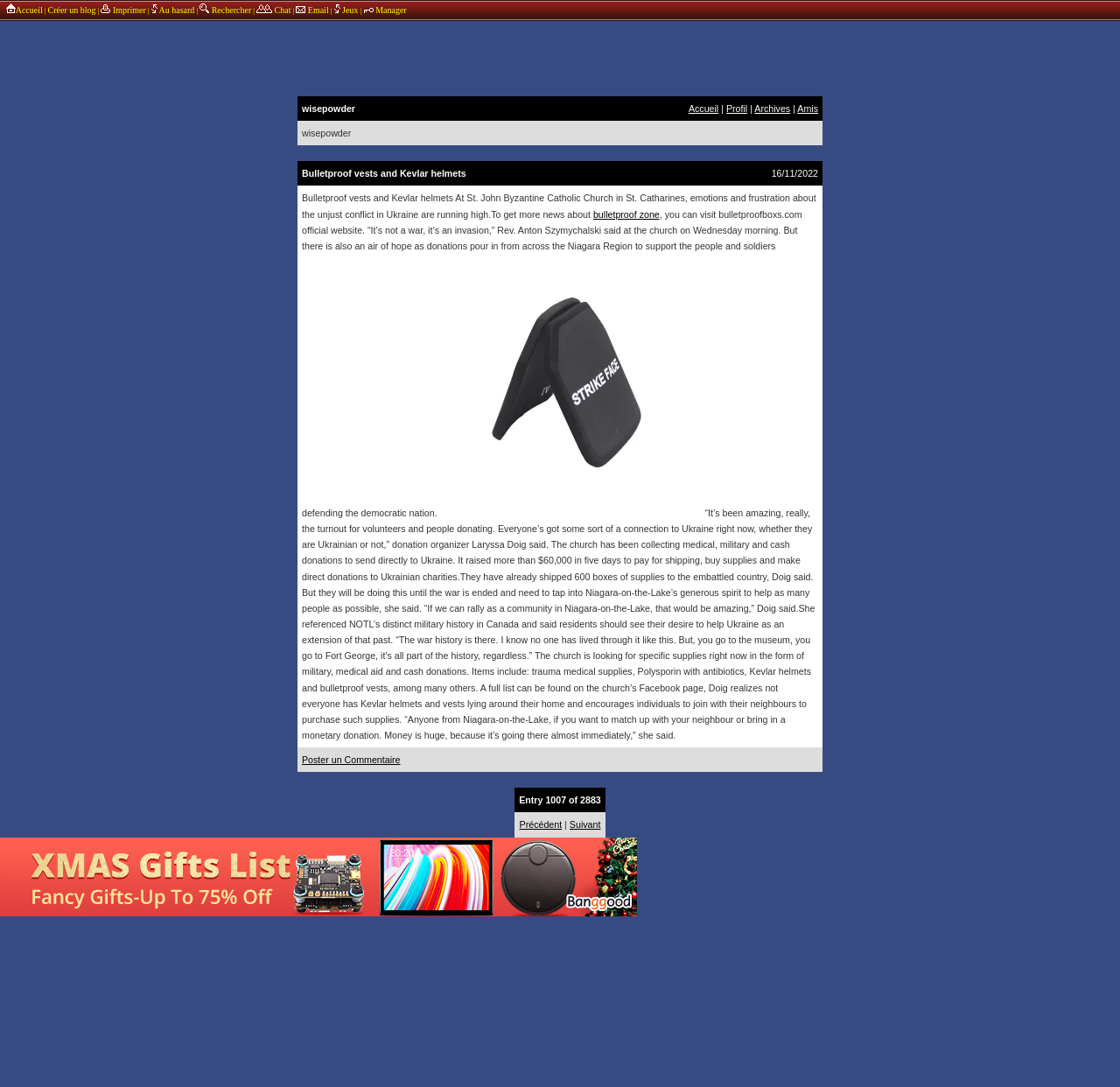Identify the coordinates of the bounding box for the element that must be clicked to accomplish the instruction: "post a comment".

[0.27, 0.694, 0.357, 0.704]